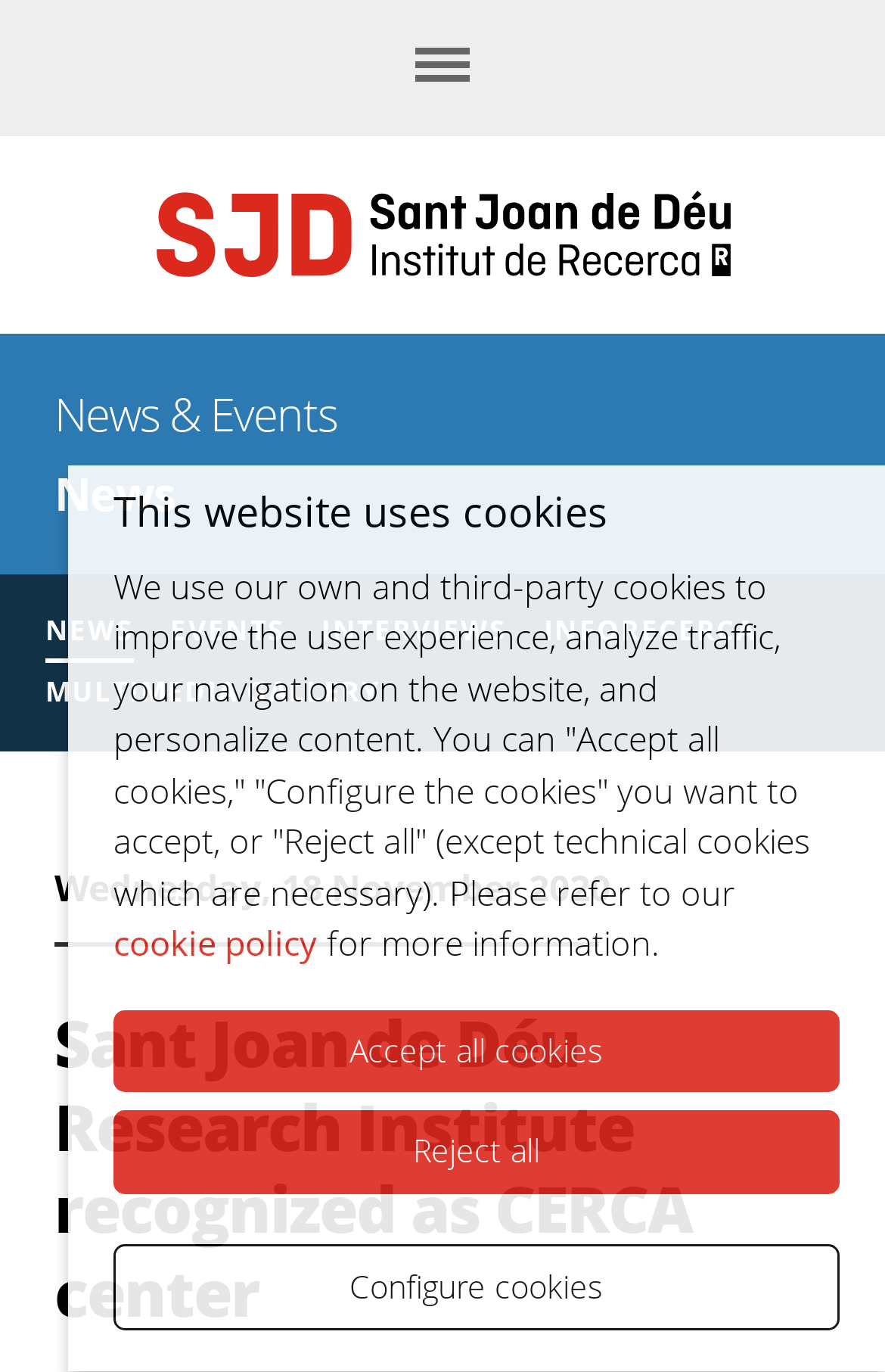Identify and provide the main heading of the webpage.

Sant Joan de Déu Research Institute recognized as CERCA center